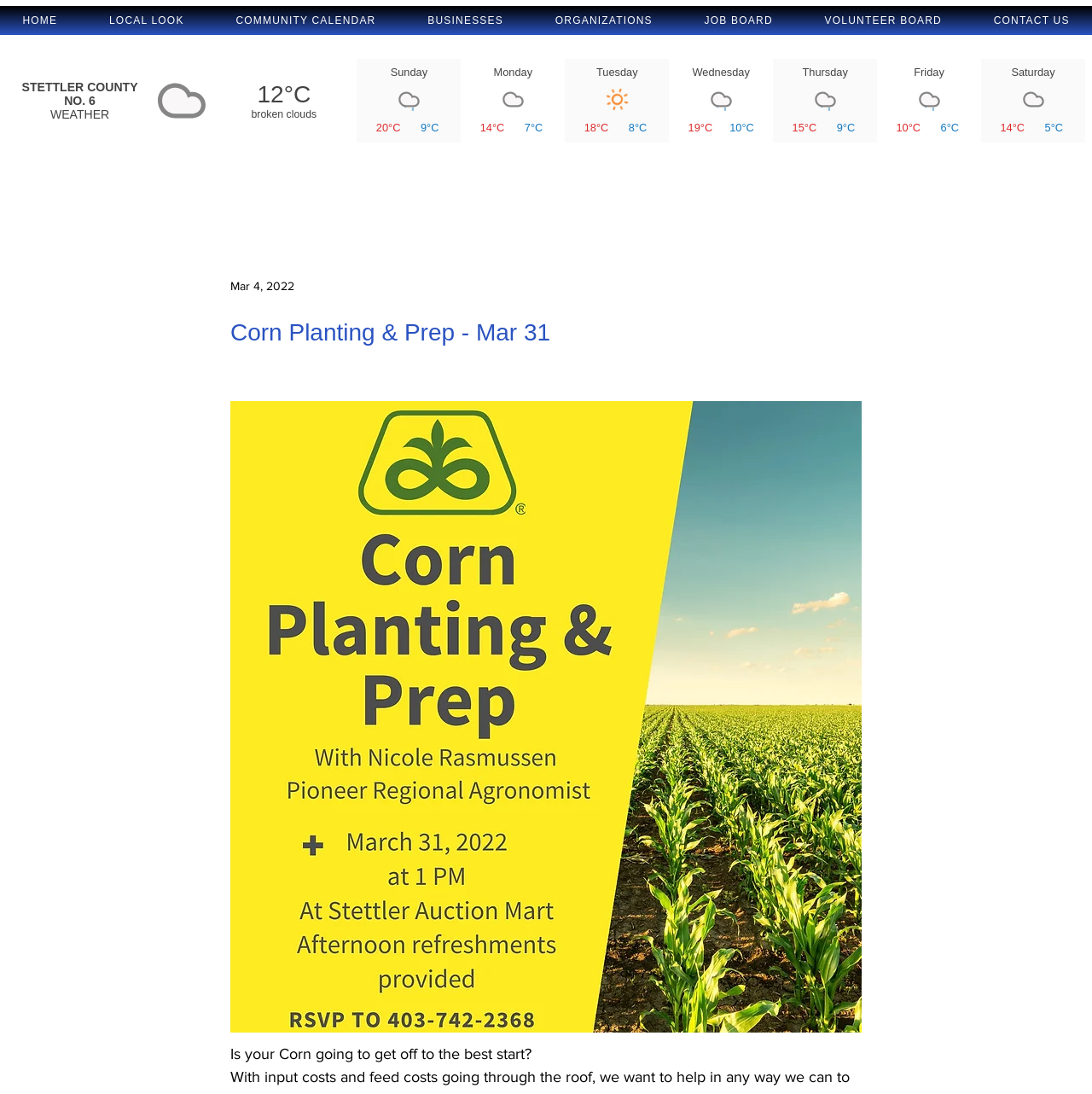Please identify the webpage's heading and generate its text content.

Corn Planting & Prep - Mar 31